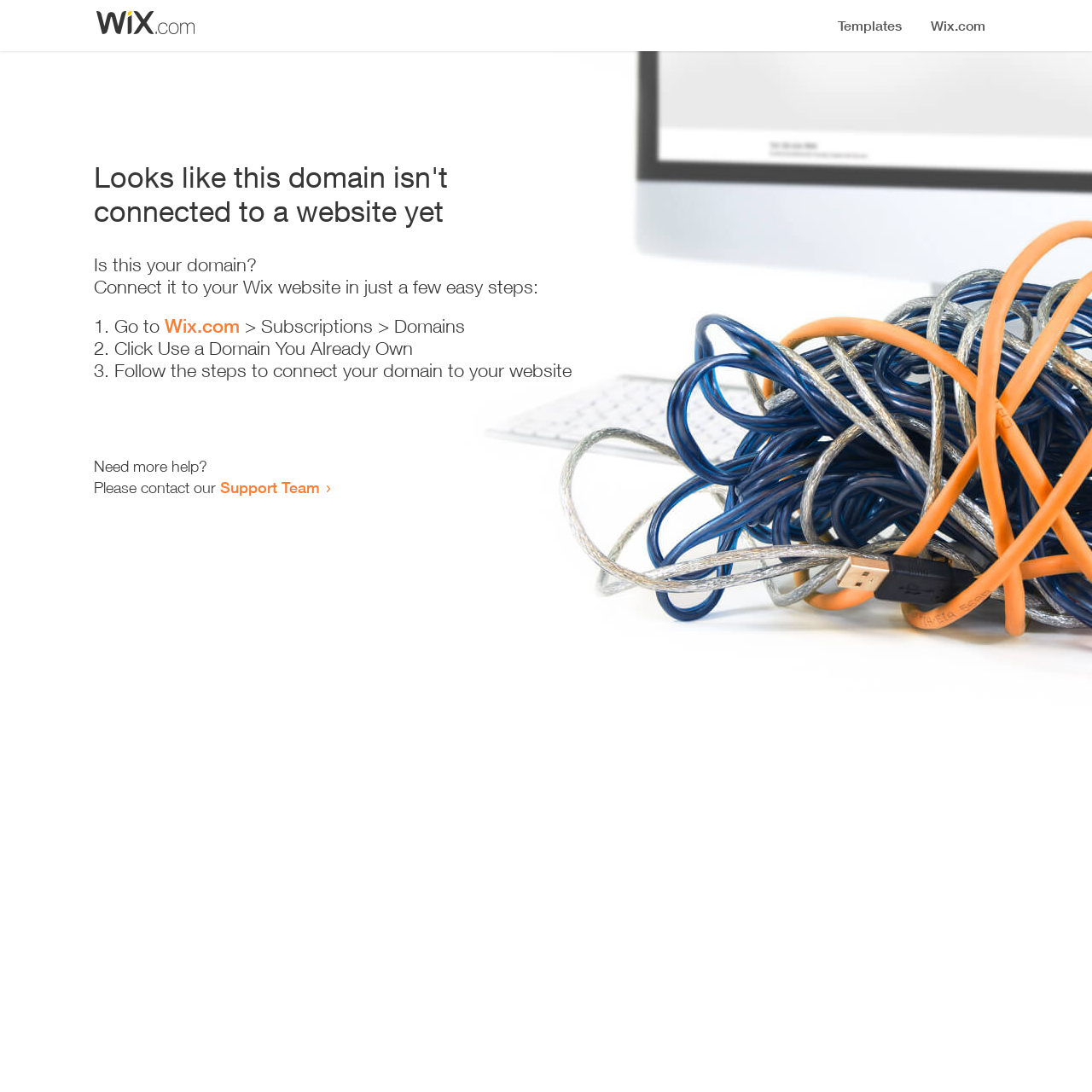Describe all significant elements and features of the webpage.

The webpage appears to be an error page, indicating that a domain is not connected to a website yet. At the top, there is a small image, followed by a heading that states the error message. Below the heading, there is a series of instructions to connect the domain to a Wix website. The instructions are presented in a step-by-step format, with three numbered list items. Each list item contains a brief description of the action to take, with the second list item containing a link to Wix.com. 

Below the instructions, there is a section that offers additional help, with a link to the Support Team. The text "Is this your domain?" and "Connect it to your Wix website in just a few easy steps:" are placed above the instructions, serving as an introduction to the steps. The overall layout is simple and easy to follow, with clear headings and concise text.